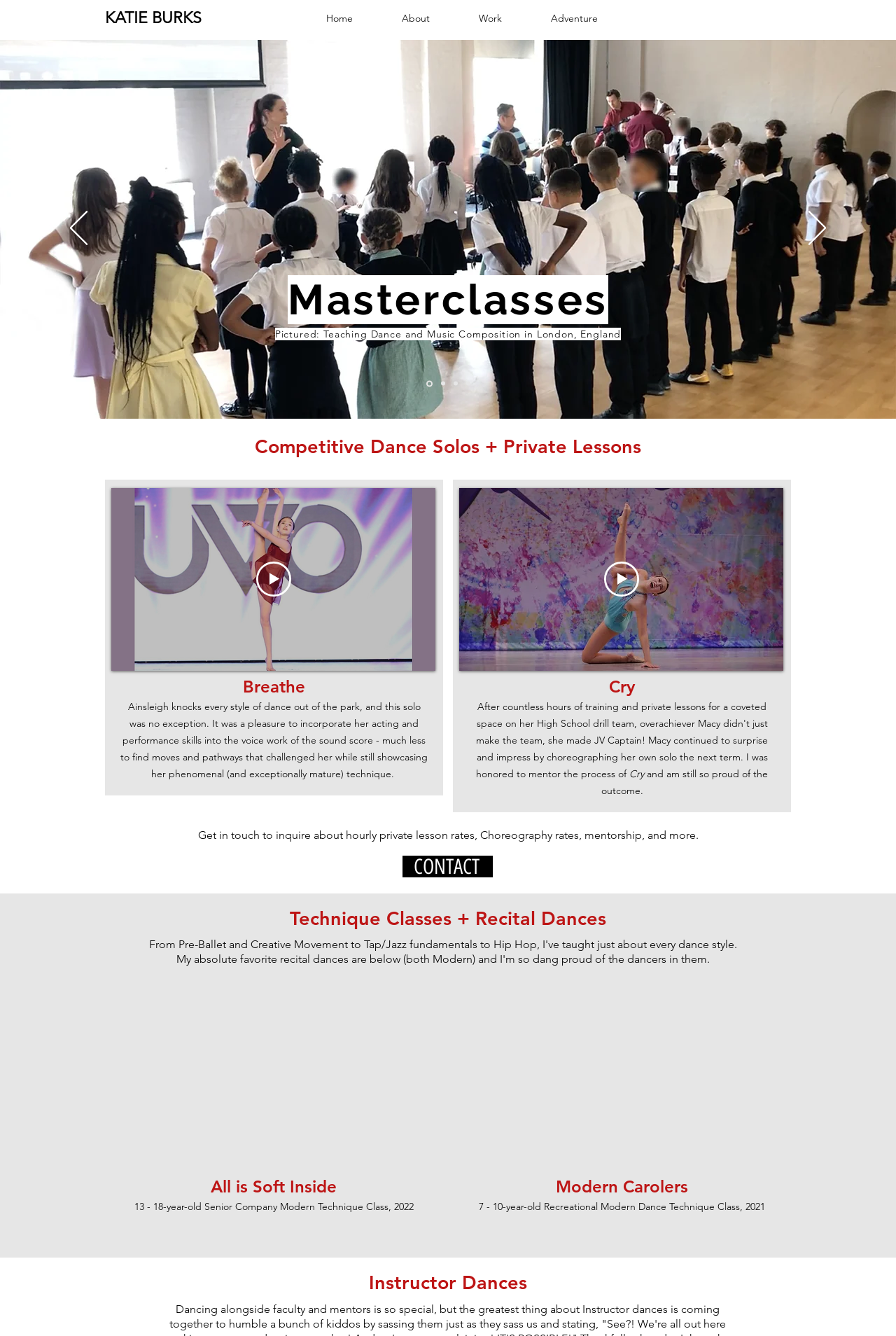By analyzing the image, answer the following question with a detailed response: What is the purpose of the 'CONTACT' button?

The 'CONTACT' button is likely intended for users to get in touch with Katie Burks, possibly to inquire about her services or classes. This is supported by the nearby text that mentions getting in touch to inquire about hourly private lesson rates, choreography rates, and more.